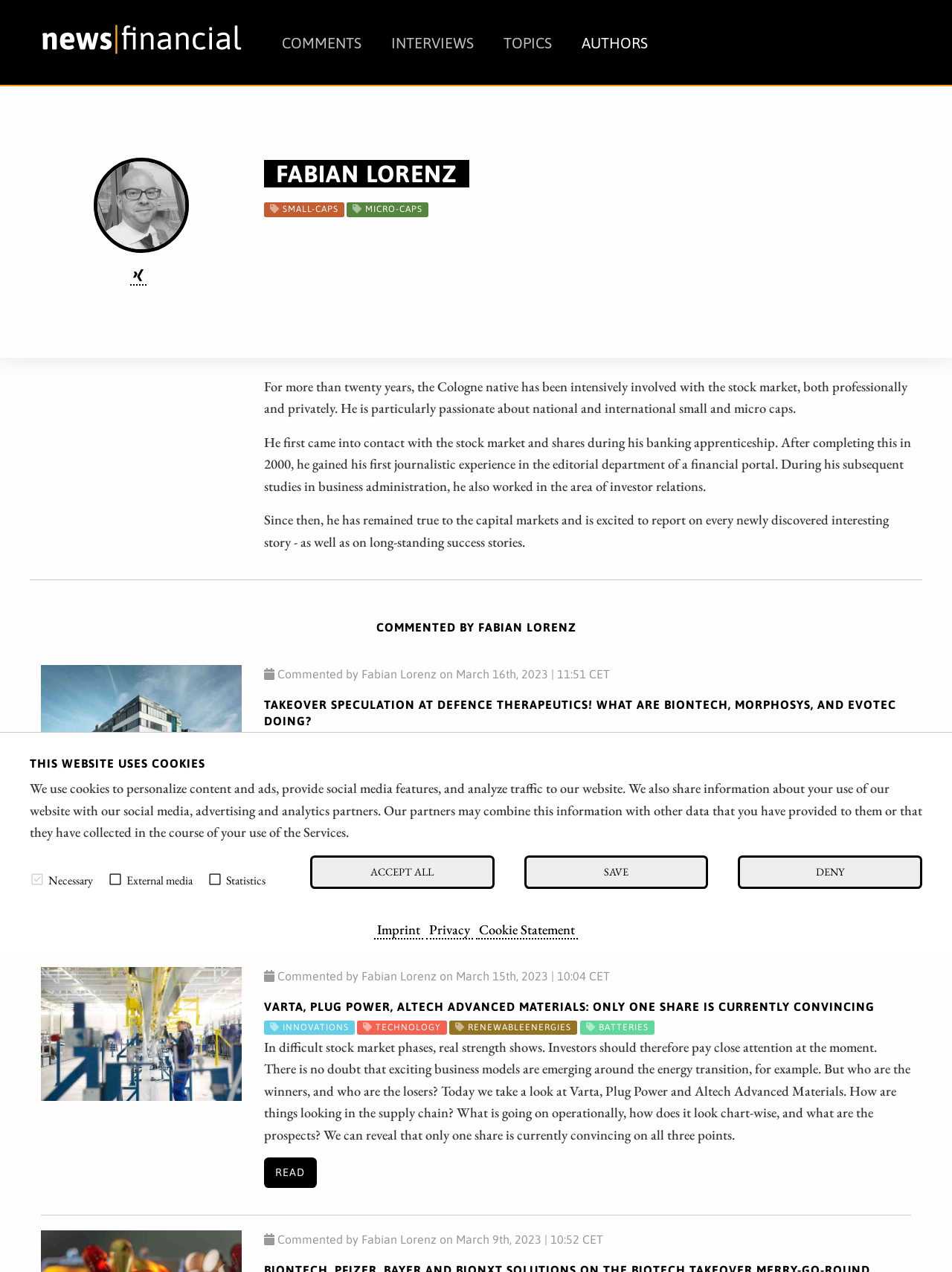Locate the bounding box coordinates of the element's region that should be clicked to carry out the following instruction: "Click the 'COMMENTS' link". The coordinates need to be four float numbers between 0 and 1, i.e., [left, top, right, bottom].

[0.293, 0.027, 0.383, 0.04]